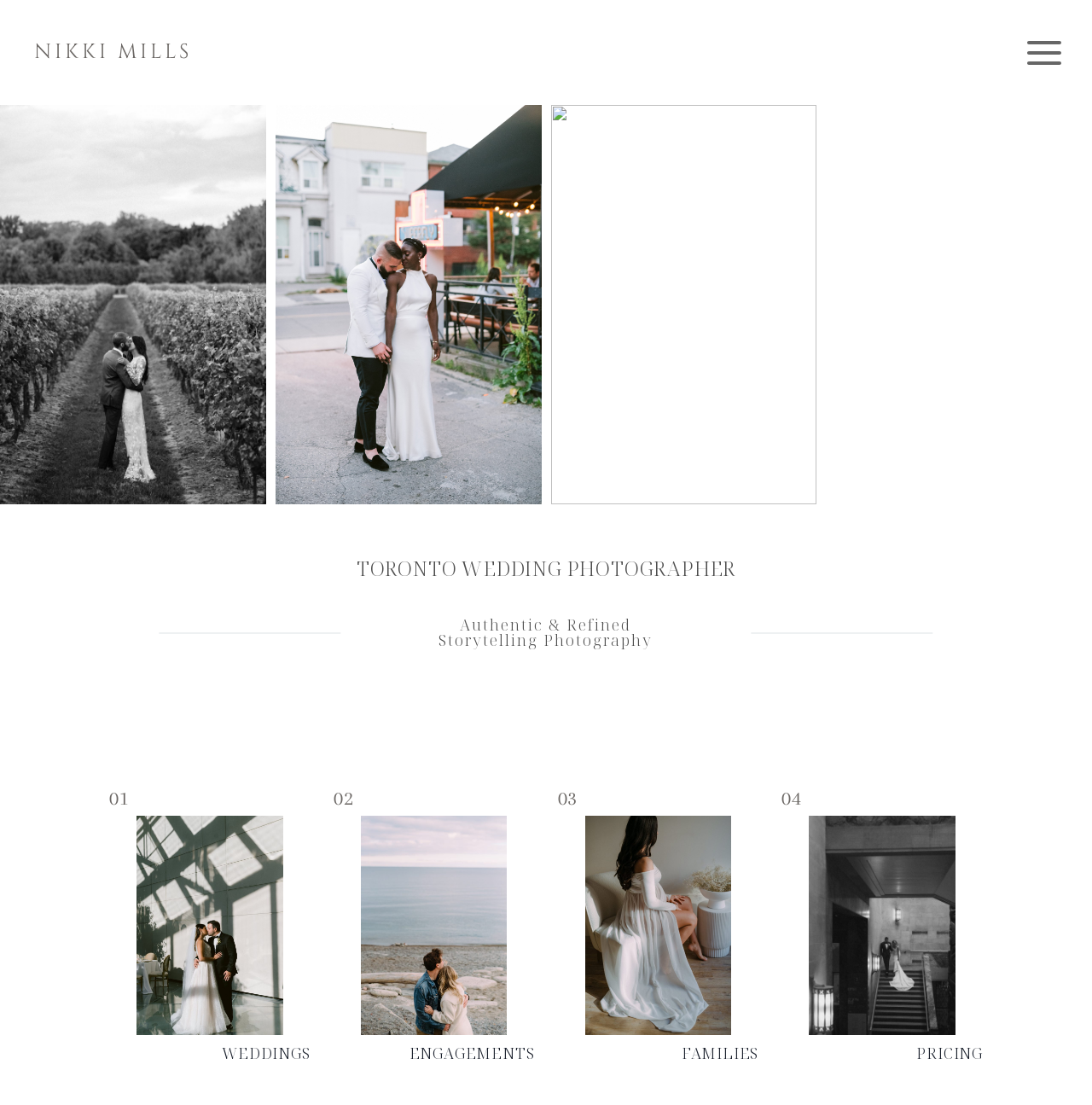Please provide a detailed answer to the question below by examining the image:
How many navigation links are there?

There are four navigation links: 'weddings', 'engagements', 'families', and 'pricing', which are located below the main heading and above the carousel.